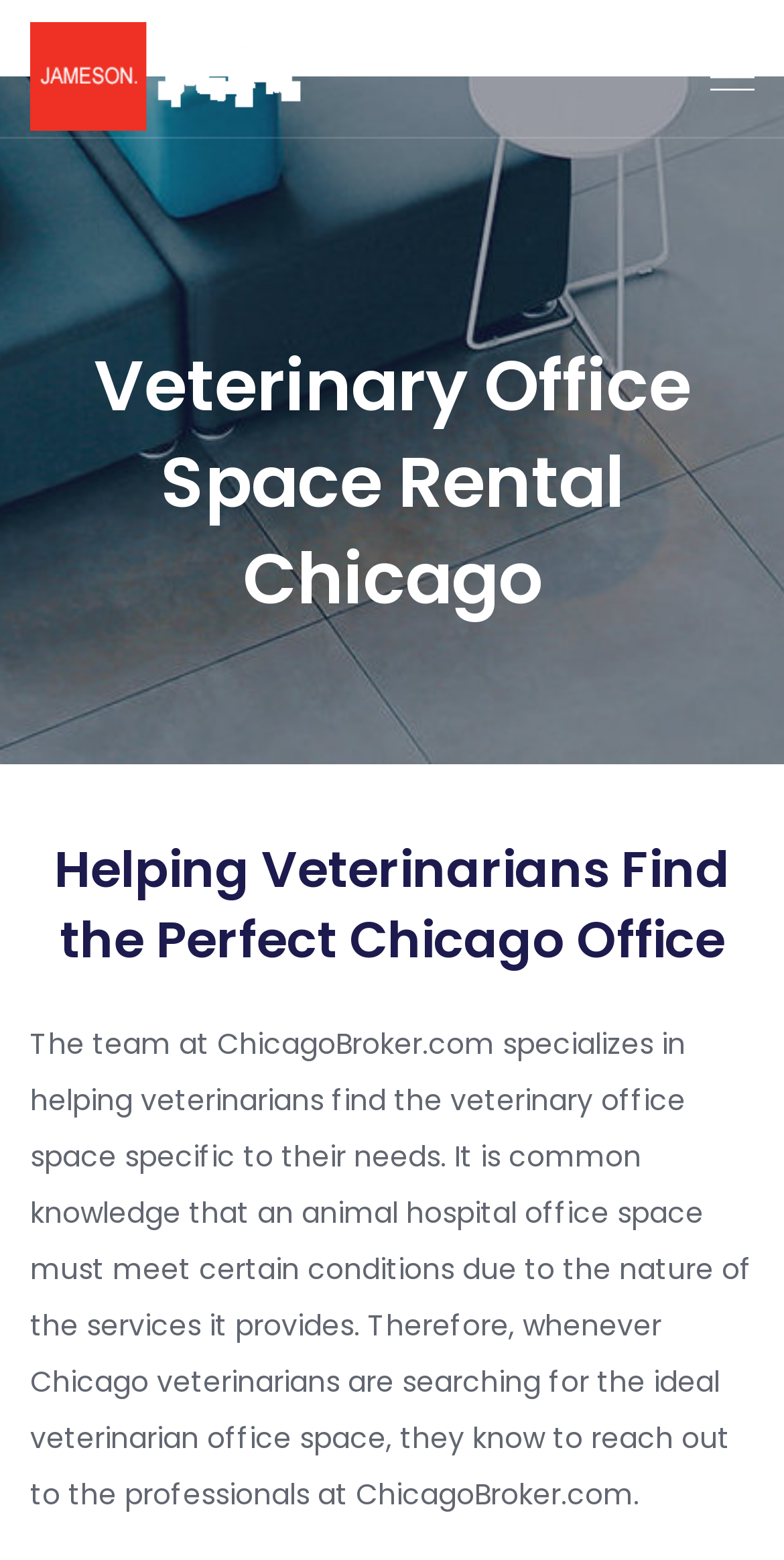Please determine the headline of the webpage and provide its content.

Chicago Veterinary Office Rental